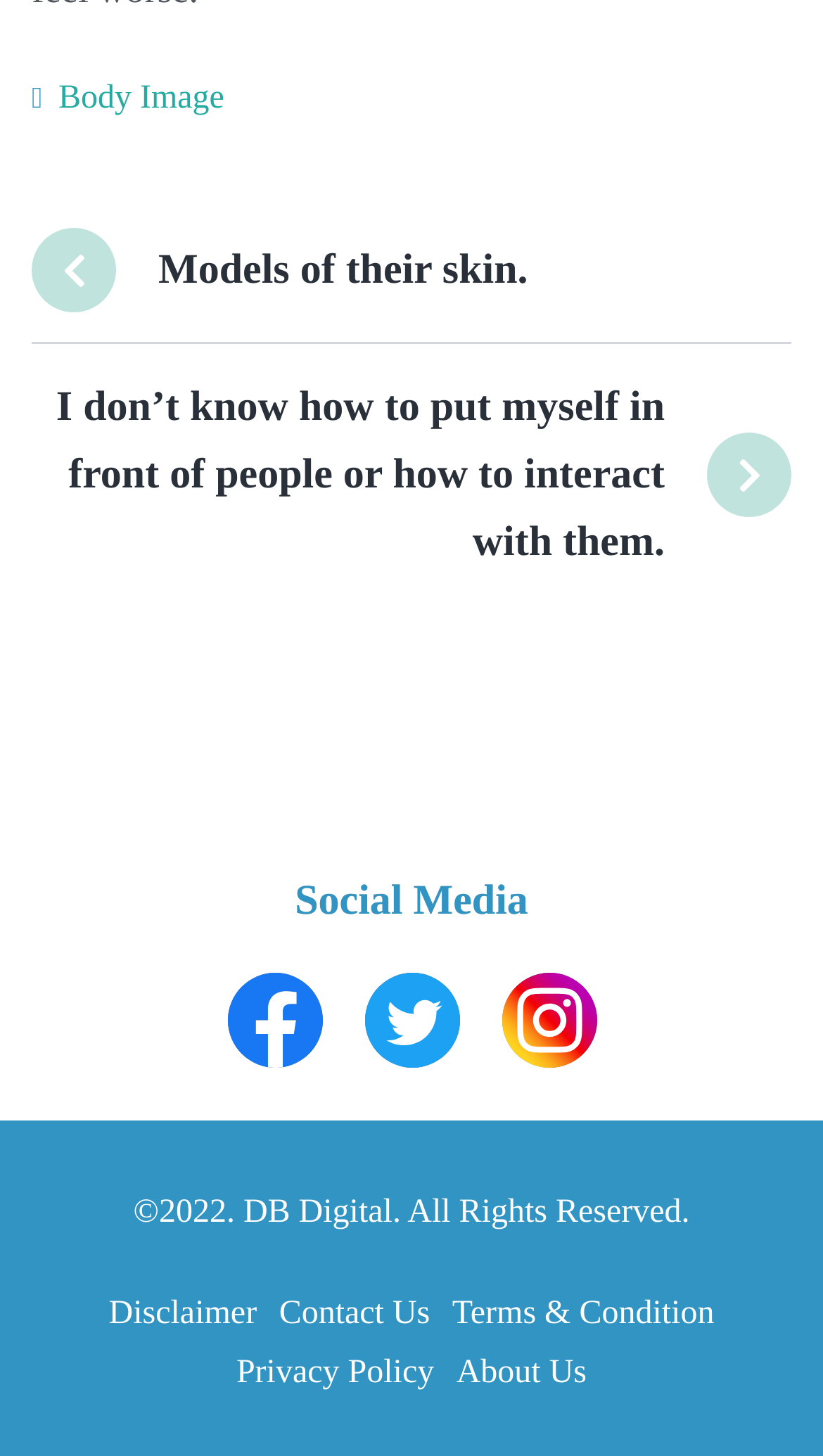How many social media links are there?
By examining the image, provide a one-word or phrase answer.

3